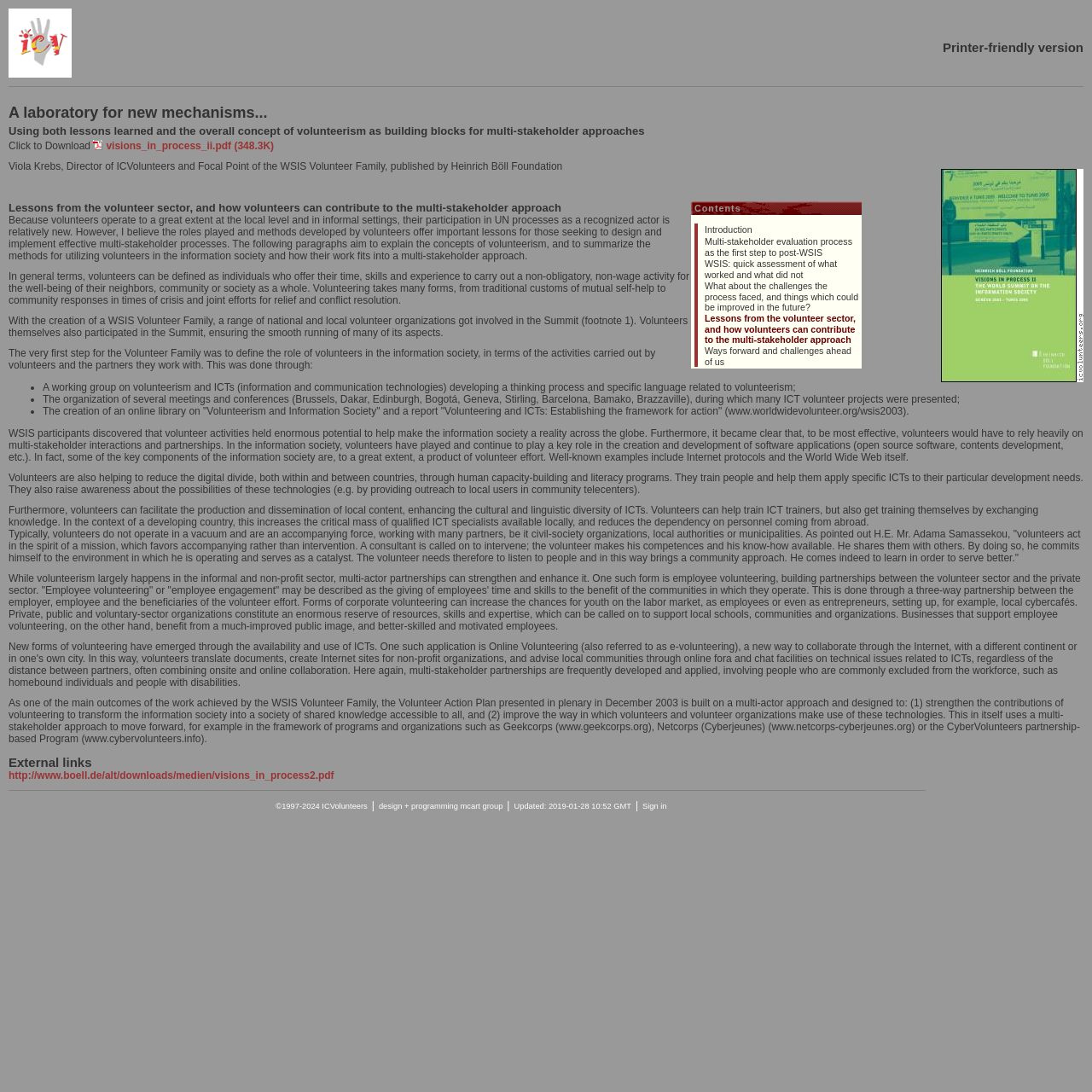For the given element description mcart group, determine the bounding box coordinates of the UI element. The coordinates should follow the format (top-left x, top-left y, bottom-right x, bottom-right y) and be within the range of 0 to 1.

[0.422, 0.735, 0.46, 0.743]